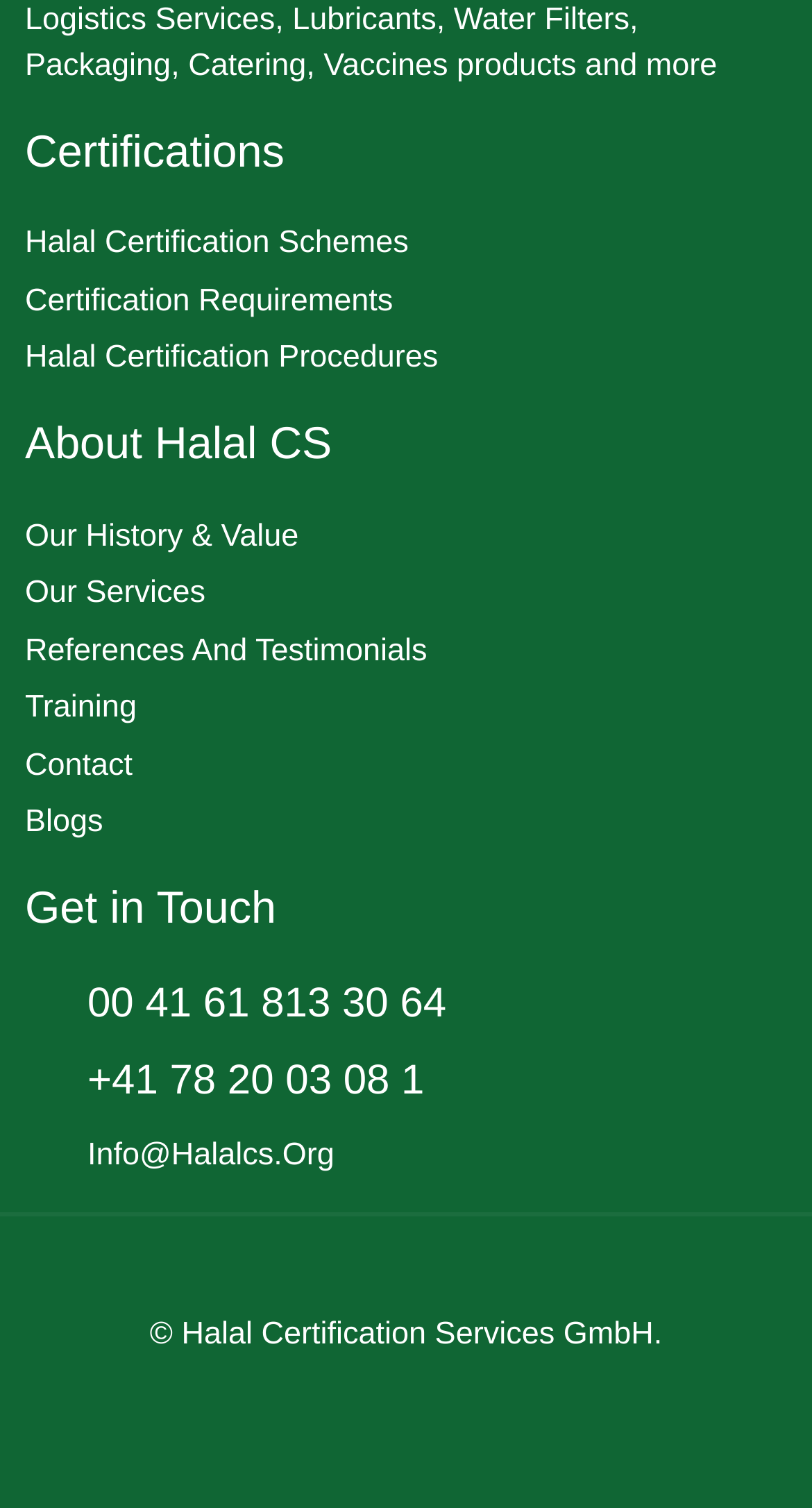Show the bounding box coordinates for the HTML element described as: "Our History & Value".

[0.031, 0.356, 0.969, 0.388]